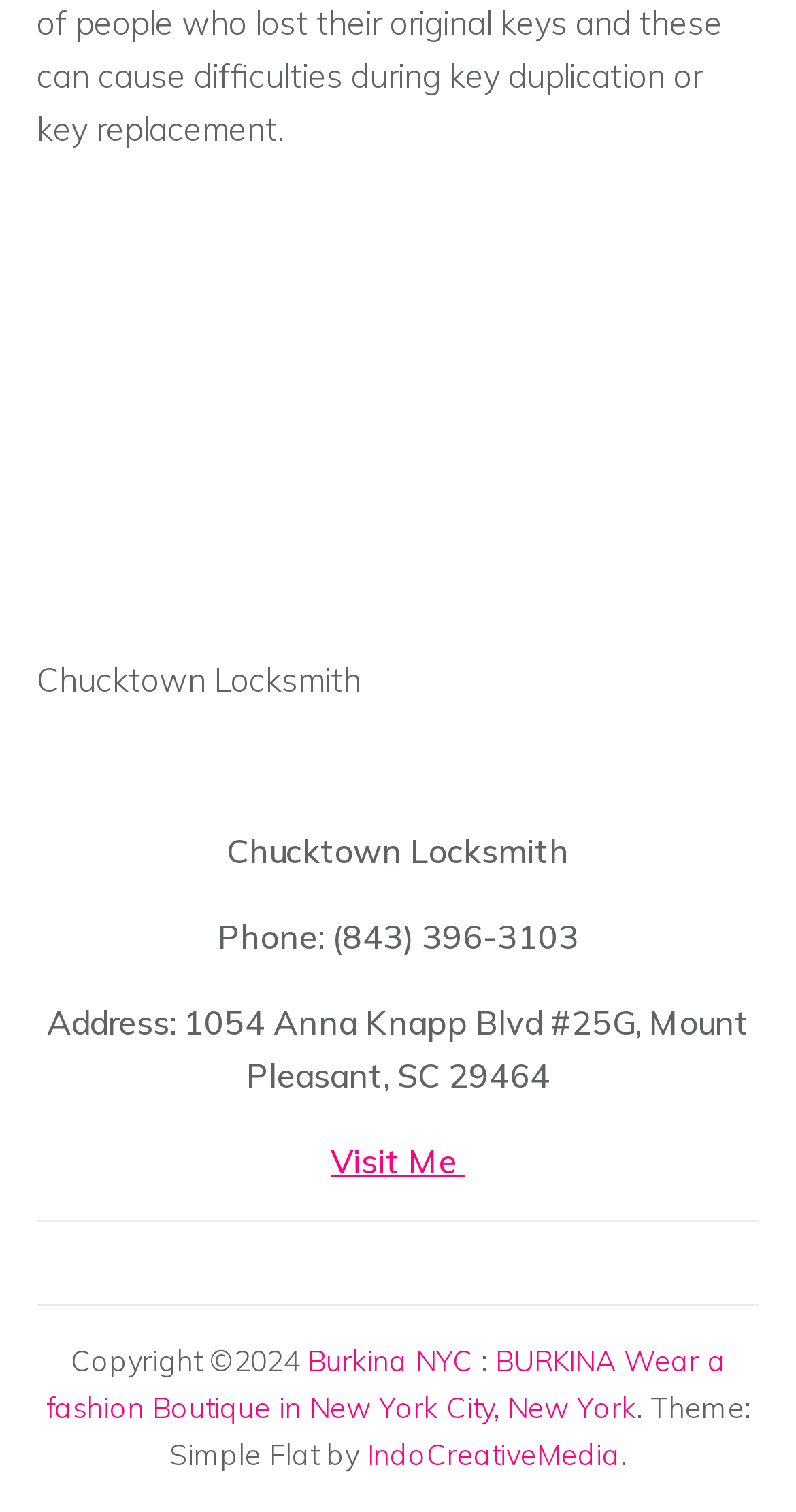What is the copyright year of the webpage?
Based on the screenshot, provide a one-word or short-phrase response.

2024